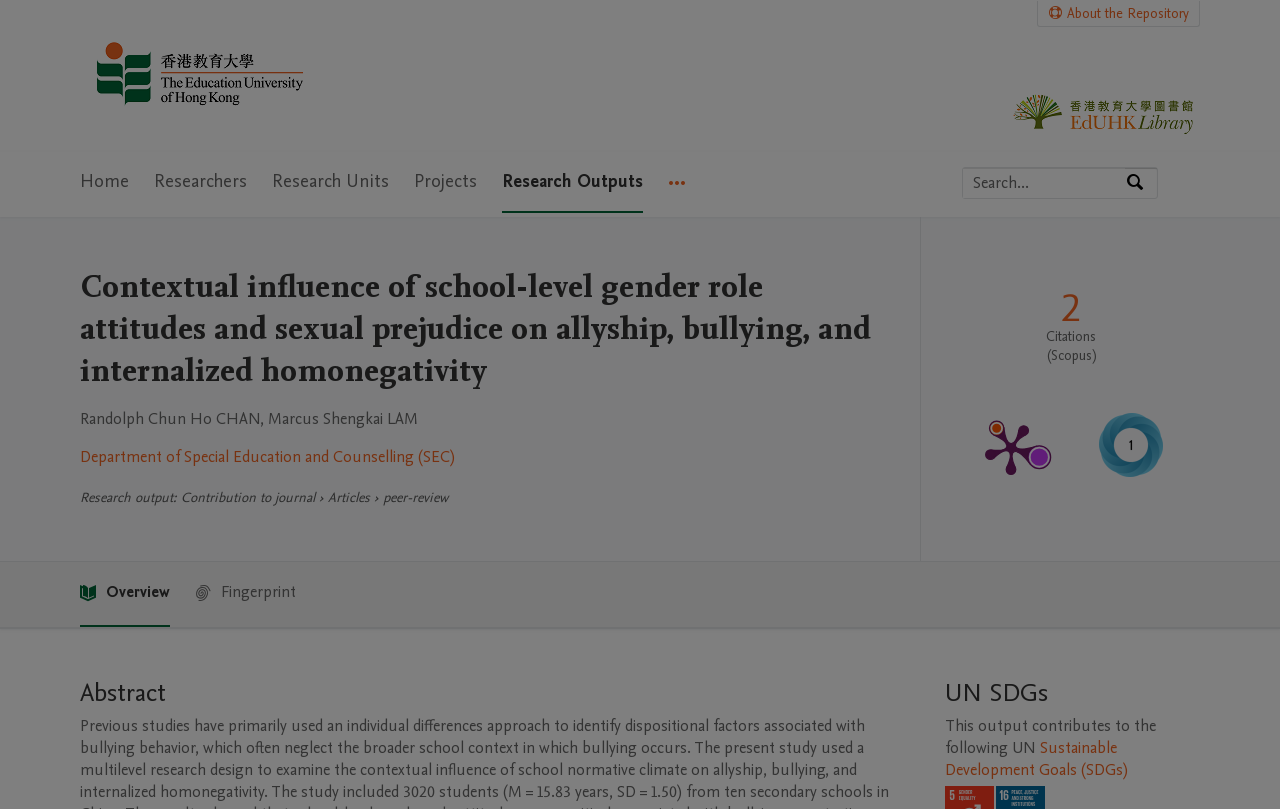Given the following UI element description: "About the Repository", find the bounding box coordinates in the webpage screenshot.

[0.811, 0.001, 0.937, 0.032]